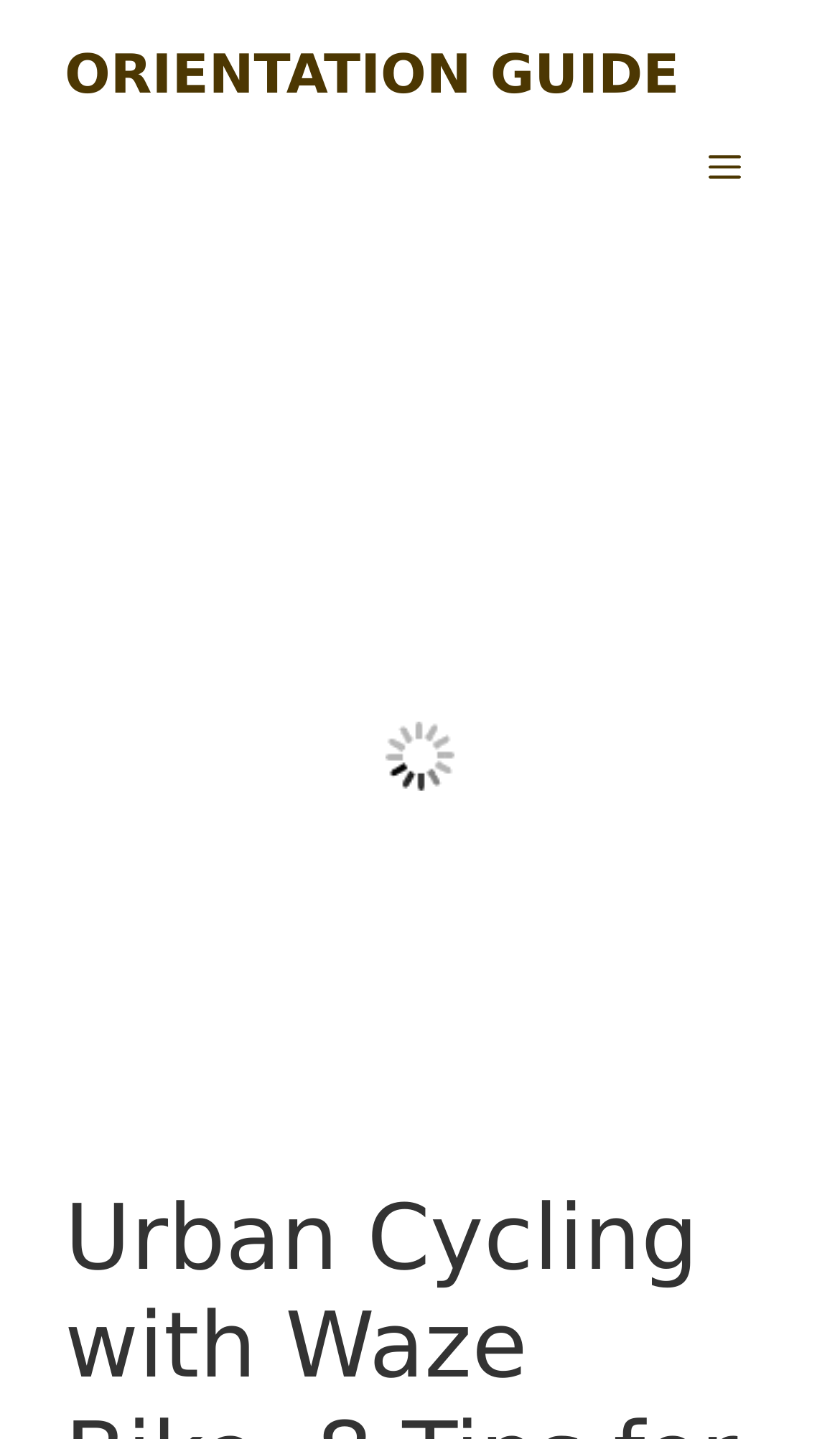Determine the bounding box coordinates in the format (top-left x, top-left y, bottom-right x, bottom-right y). Ensure all values are floating point numbers between 0 and 1. Identify the bounding box of the UI element described by: Menu

[0.803, 0.075, 0.923, 0.159]